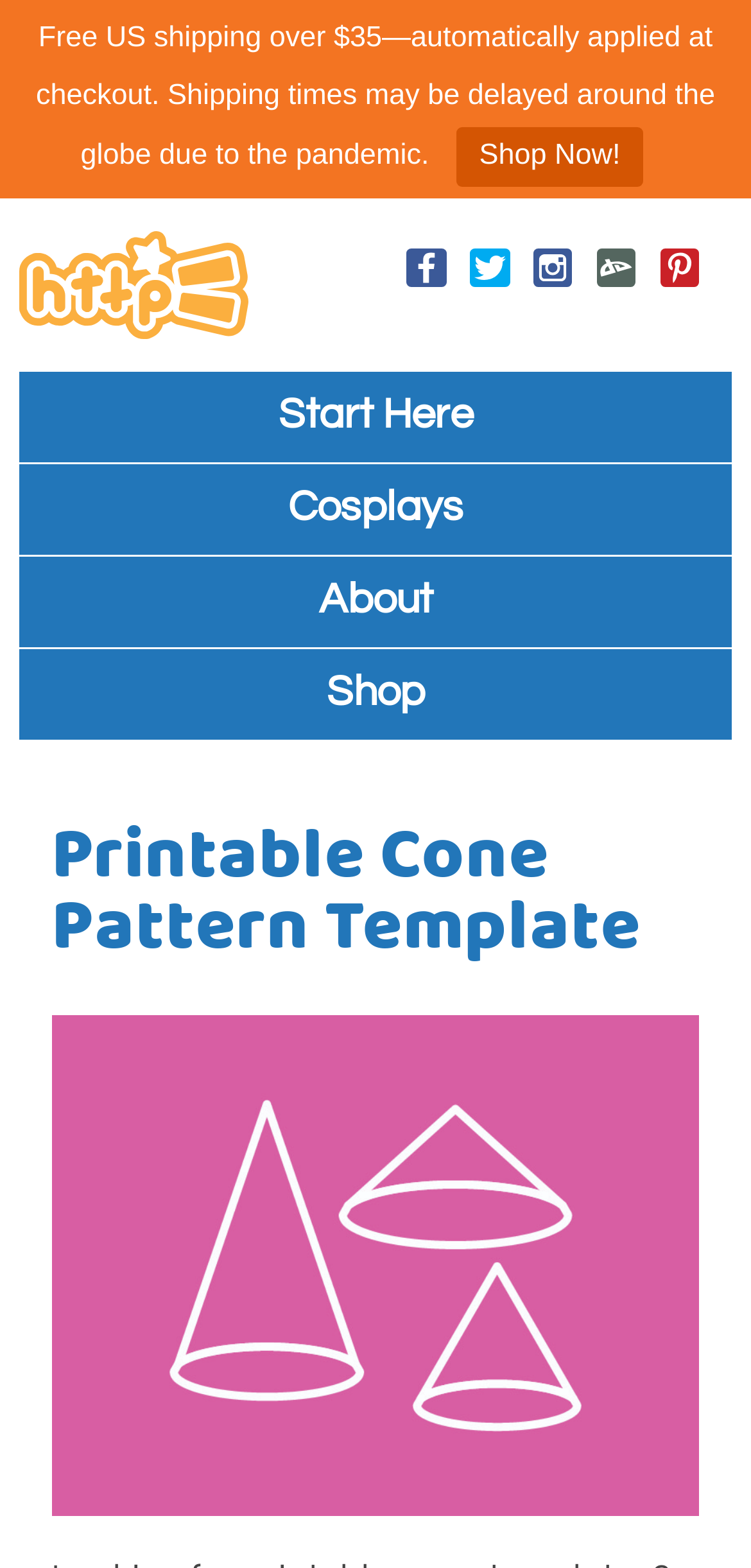Find the bounding box coordinates of the element to click in order to complete the given instruction: "Go to the 'About' page."

[0.234, 0.368, 0.766, 0.396]